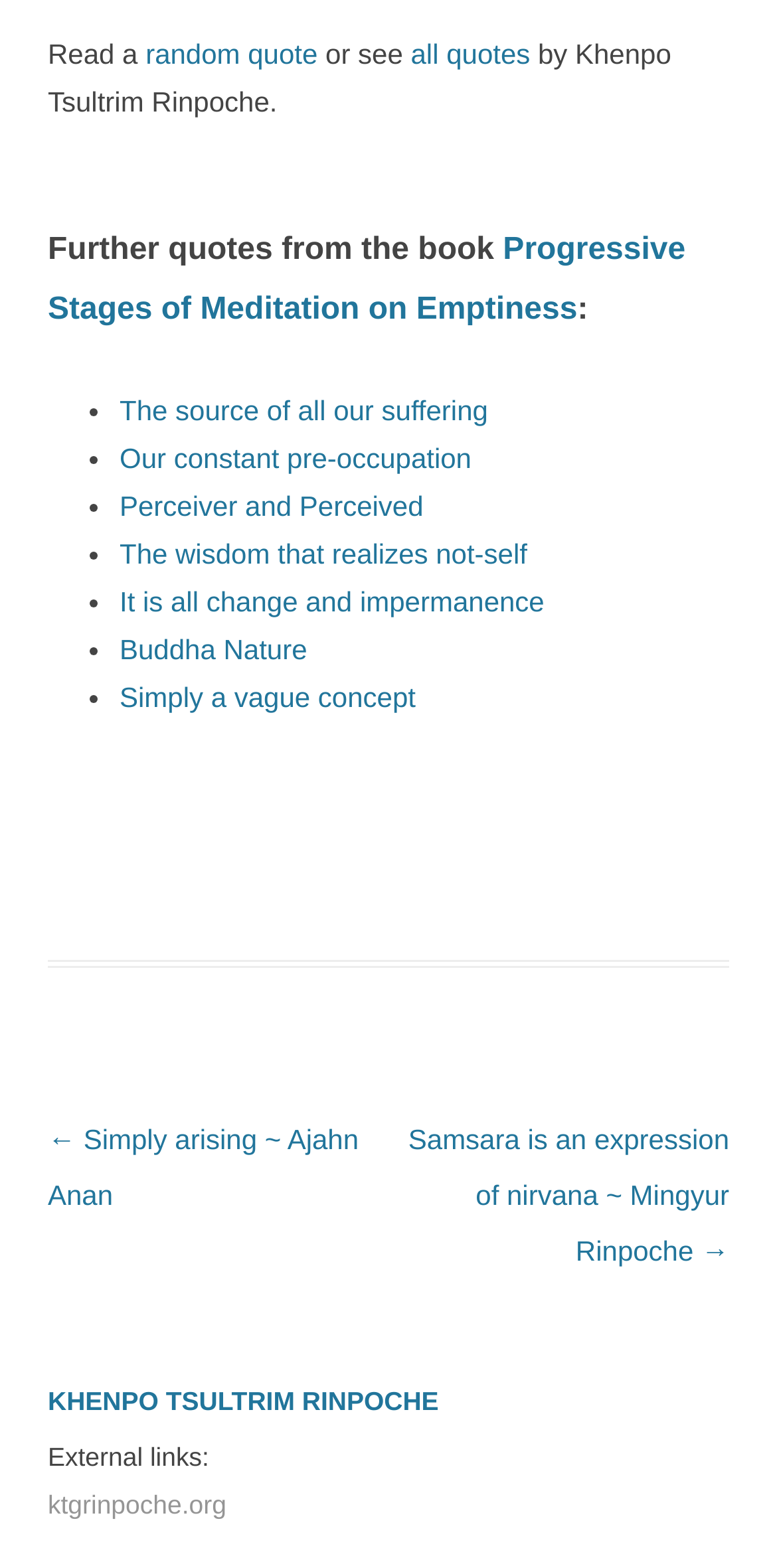Locate the bounding box coordinates of the element's region that should be clicked to carry out the following instruction: "view all quotes". The coordinates need to be four float numbers between 0 and 1, i.e., [left, top, right, bottom].

[0.529, 0.024, 0.682, 0.045]